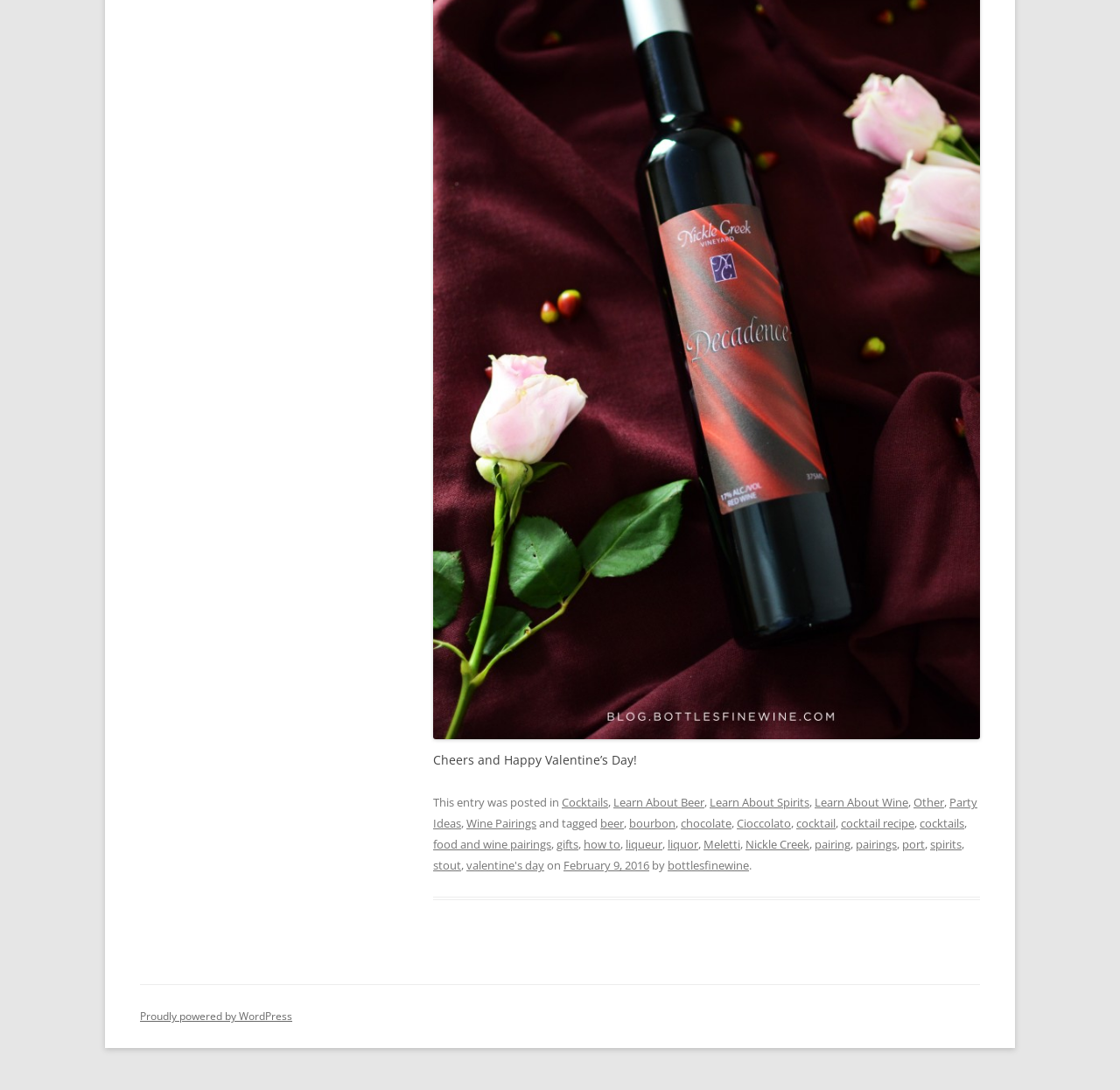Given the description "February 9, 2016", determine the bounding box of the corresponding UI element.

[0.503, 0.787, 0.58, 0.801]